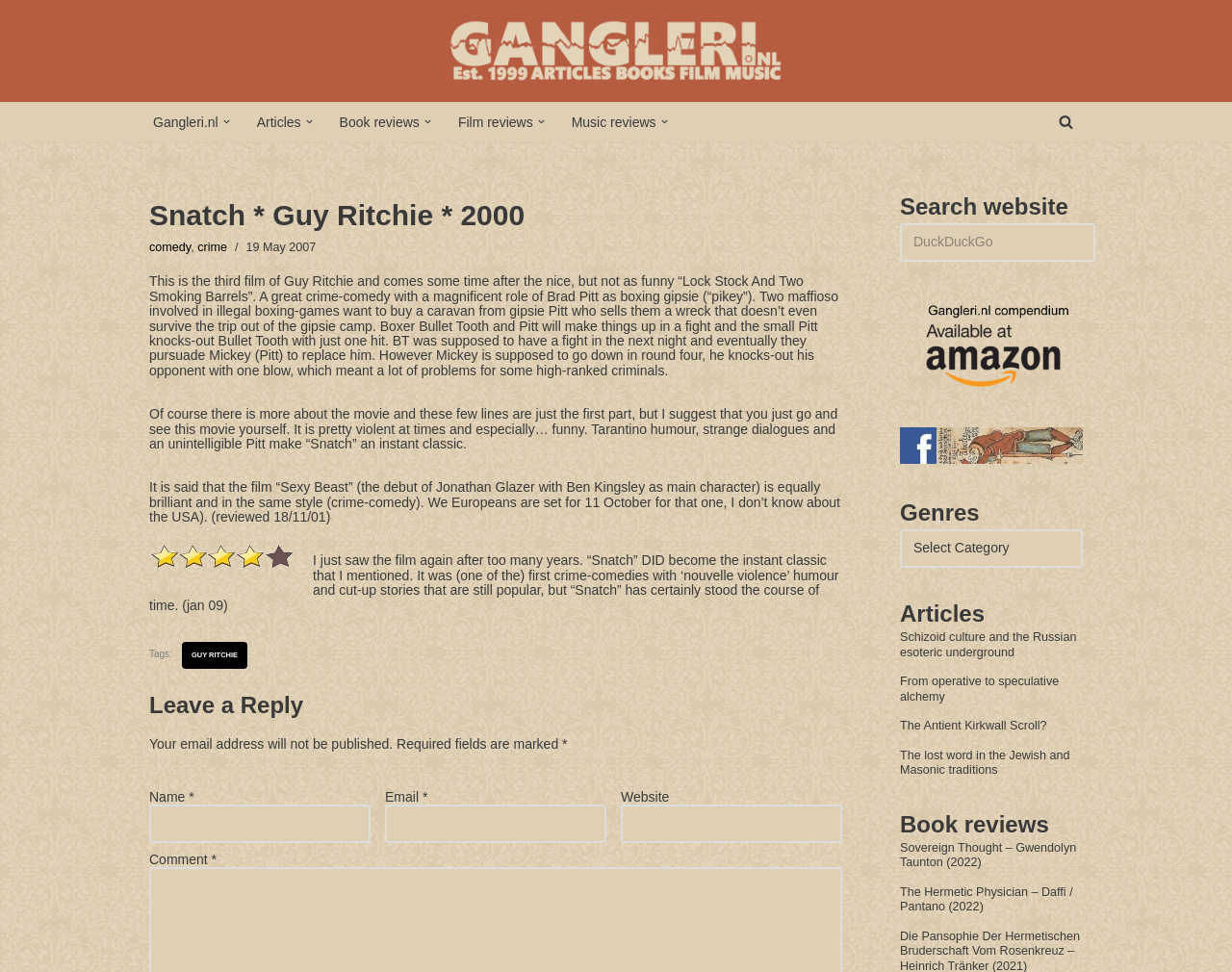Write a detailed summary of the webpage, including text, images, and layout.

The webpage is a film review page, specifically for the movie "Snatch" directed by Guy Ritchie, released in 2000. At the top of the page, there is a navigation menu with links to the website's homepage, articles, book reviews, film reviews, and music reviews. Below the navigation menu, there is a search bar and a dropdown menu with a "Skip to content" link.

The main content of the page is a review of the movie "Snatch", which is a crime-comedy film. The review is divided into several paragraphs, describing the plot and the reviewer's opinion of the film. The reviewer praises the film, calling it an "instant classic" and recommending it to readers.

To the right of the review, there are several links to related articles and book reviews. There is also a section with a heading "Leave a Reply", where users can leave comments on the review. Below this section, there is a form with fields for name, email, website, and comment.

At the bottom of the page, there are several links to other articles and book reviews, organized into groups of four. The links are labeled with titles such as "Schizoid culture and the Russian esoteric underground" and "The lost word in the Jewish and Masonic traditions".